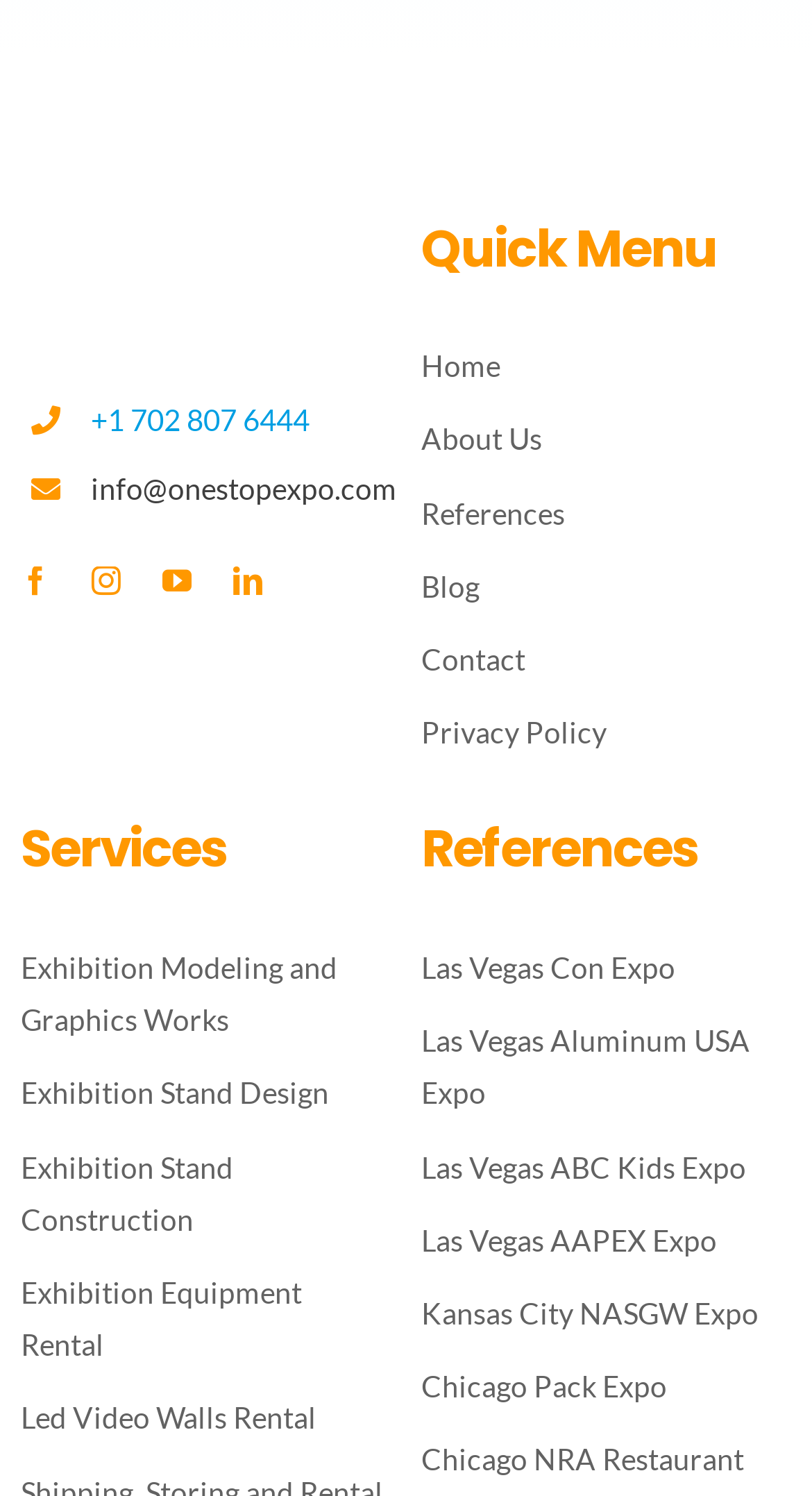Identify the bounding box coordinates of the part that should be clicked to carry out this instruction: "Check the References".

[0.519, 0.549, 0.974, 0.588]